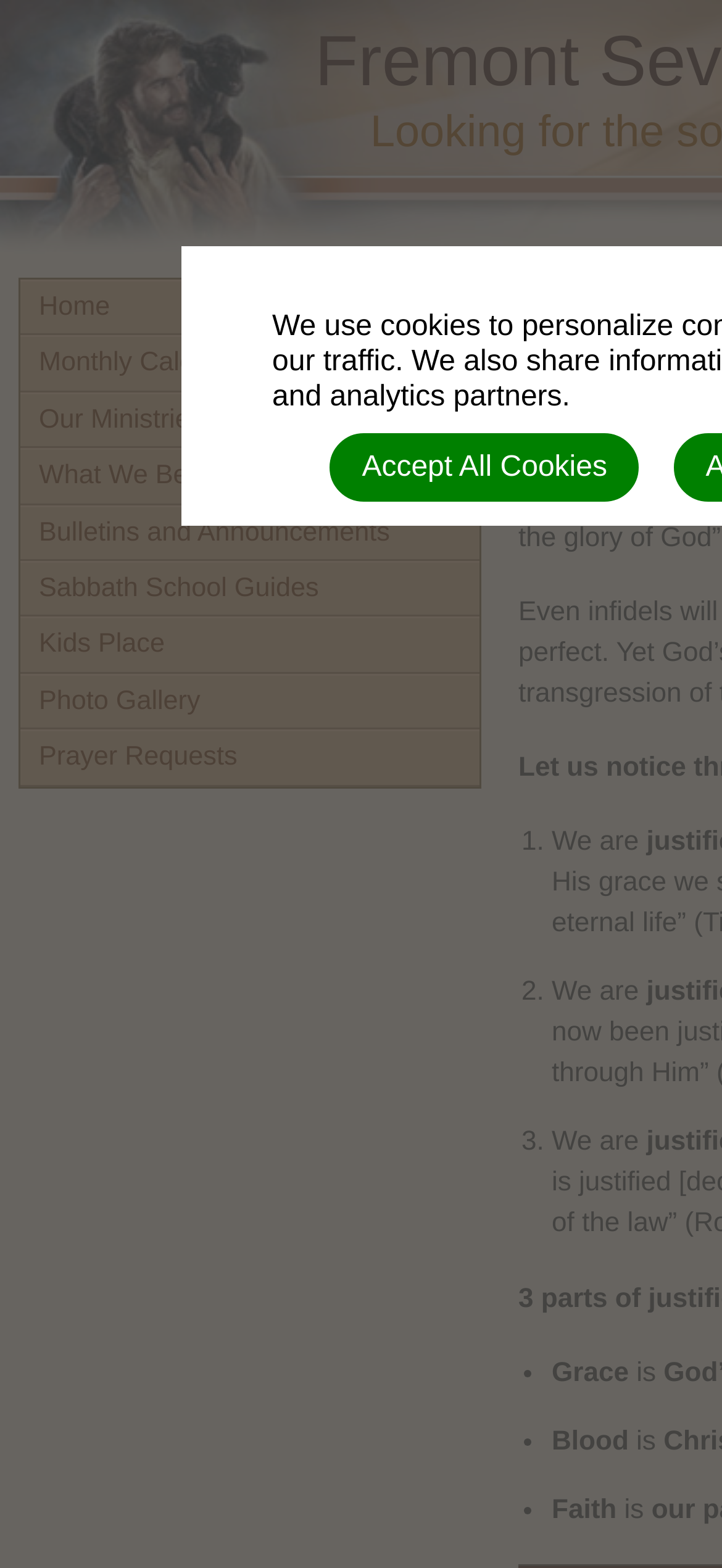Could you highlight the region that needs to be clicked to execute the instruction: "view monthly calendar"?

[0.028, 0.214, 0.664, 0.25]